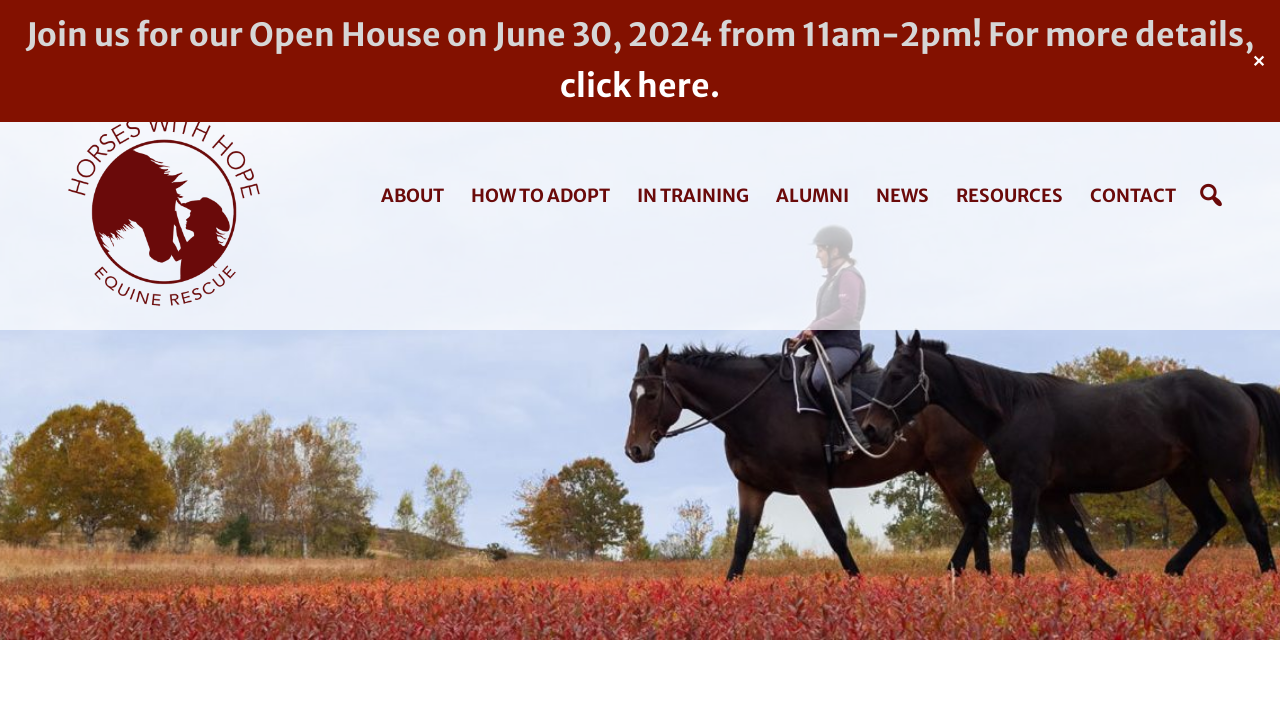Determine the bounding box coordinates of the region to click in order to accomplish the following instruction: "Check Disclaimer". Provide the coordinates as four float numbers between 0 and 1, specifically [left, top, right, bottom].

None